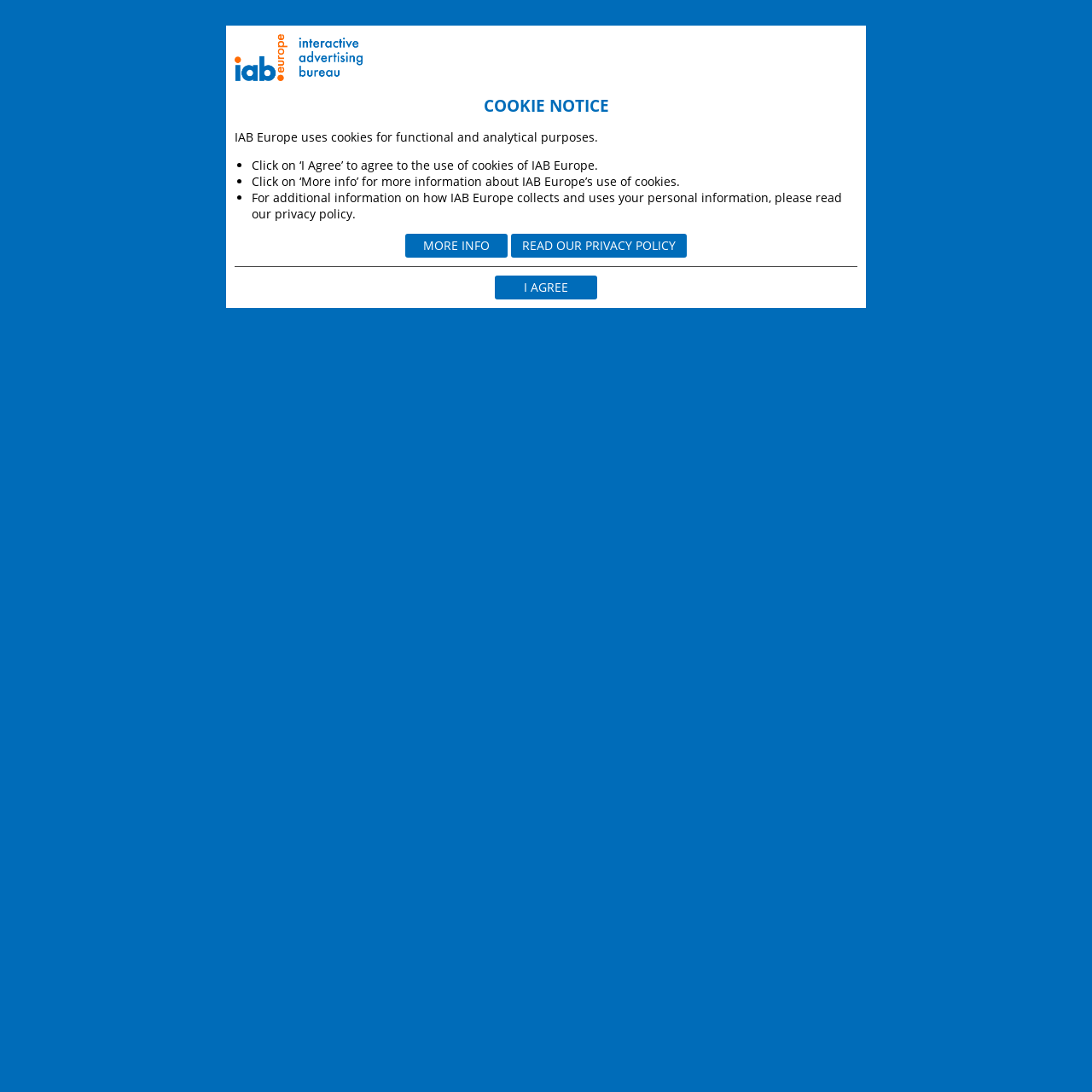Find the bounding box coordinates of the clickable element required to execute the following instruction: "Click the 'READ OUR PRIVACY POLICY' link". Provide the coordinates as four float numbers between 0 and 1, i.e., [left, top, right, bottom].

[0.478, 0.217, 0.619, 0.232]